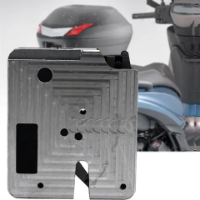Generate an elaborate caption that includes all aspects of the image.

The image features a close-up view of a Blector scooter electric tour tail box trunk lock model SW-701. The lock showcases a robust metallic structure with a textured surface and multiple adjustment features, designed for enhanced security and durability. In the background, a gray scooter tail box is partially visible, suggesting its application for securing the storage compartment of scooters. This product is a crucial component for ensuring safety and convenience in electric scooter usage, emphasizing Blector's commitment to quality manufacturing in the scooter accessories industry.